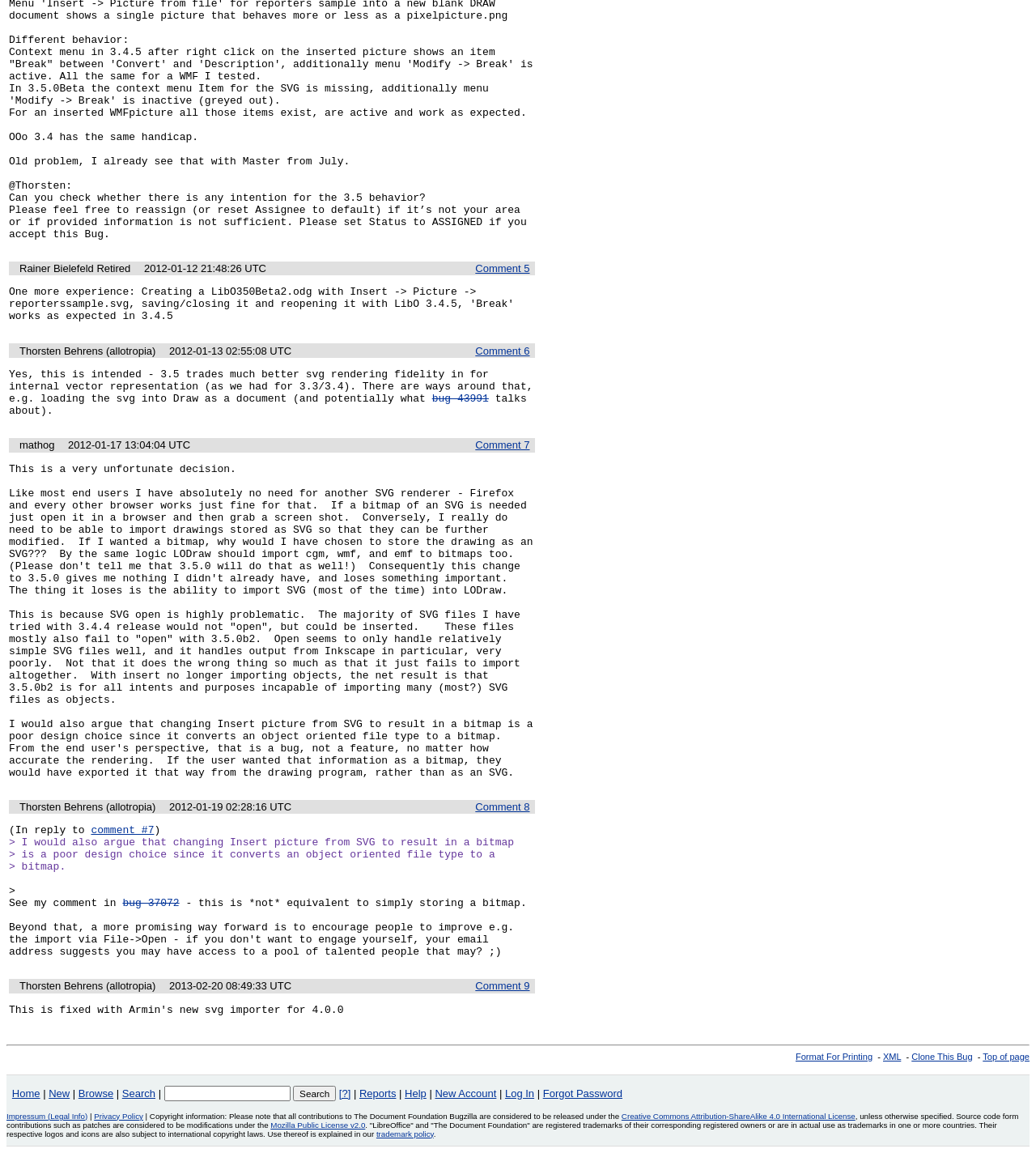Specify the bounding box coordinates (top-left x, top-left y, bottom-right x, bottom-right y) of the UI element in the screenshot that matches this description: Format For Printing

[0.768, 0.912, 0.842, 0.92]